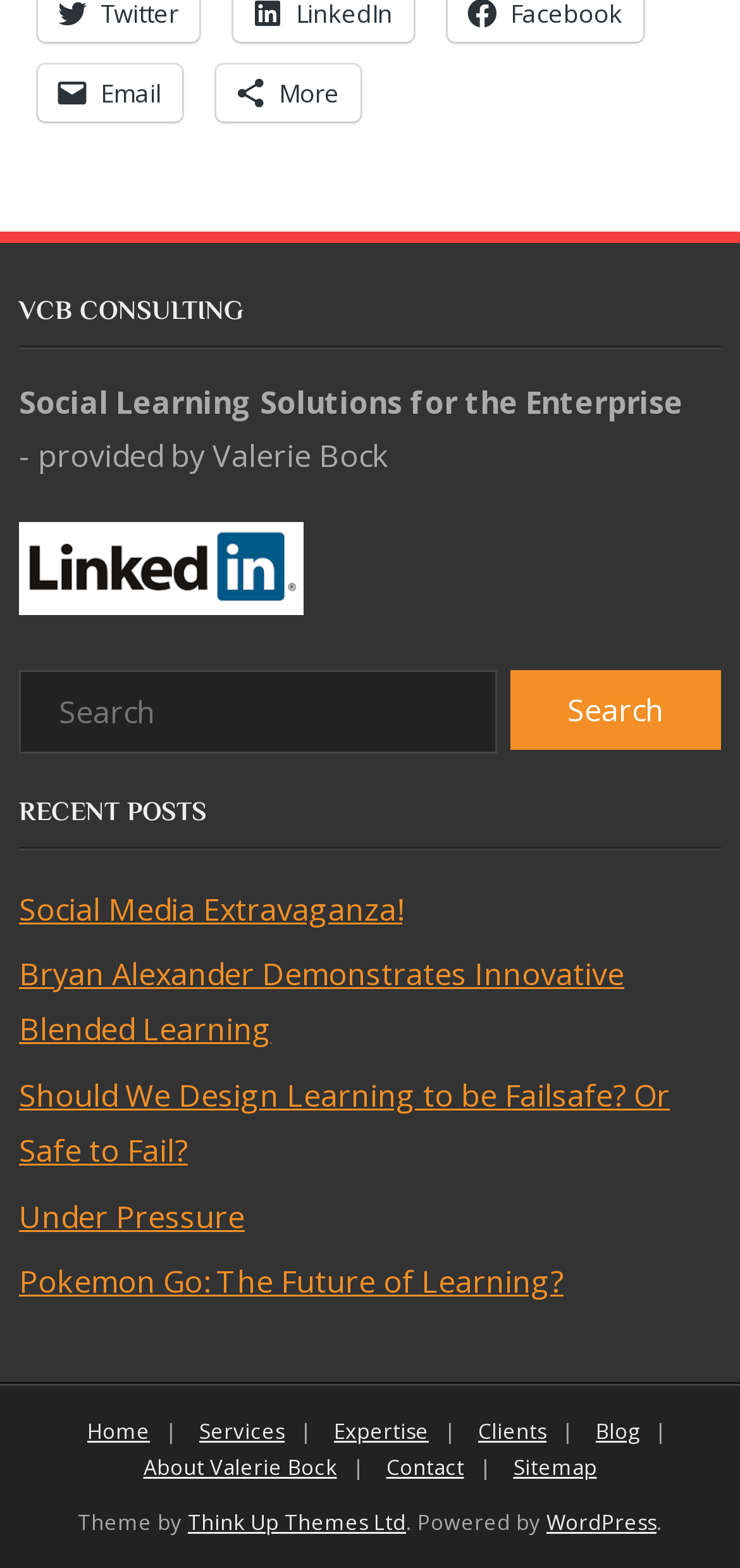Locate the bounding box coordinates of the element I should click to achieve the following instruction: "Search for something".

[0.026, 0.427, 0.671, 0.48]